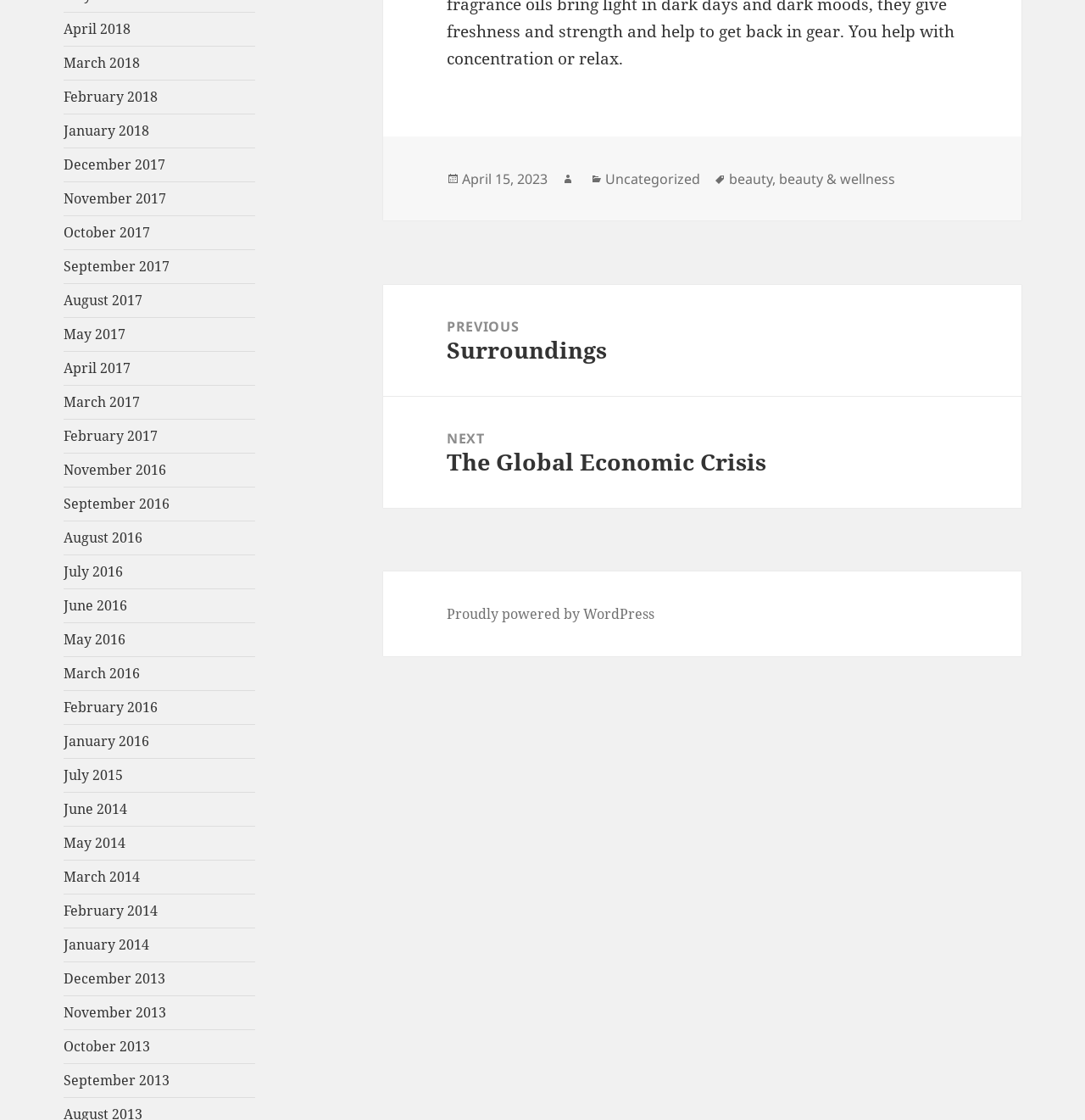What platform is powering this website?
Could you answer the question in a detailed manner, providing as much information as possible?

I found the platform powering this website by looking at the footer section of the webpage, where it says 'Proudly powered by WordPress'.